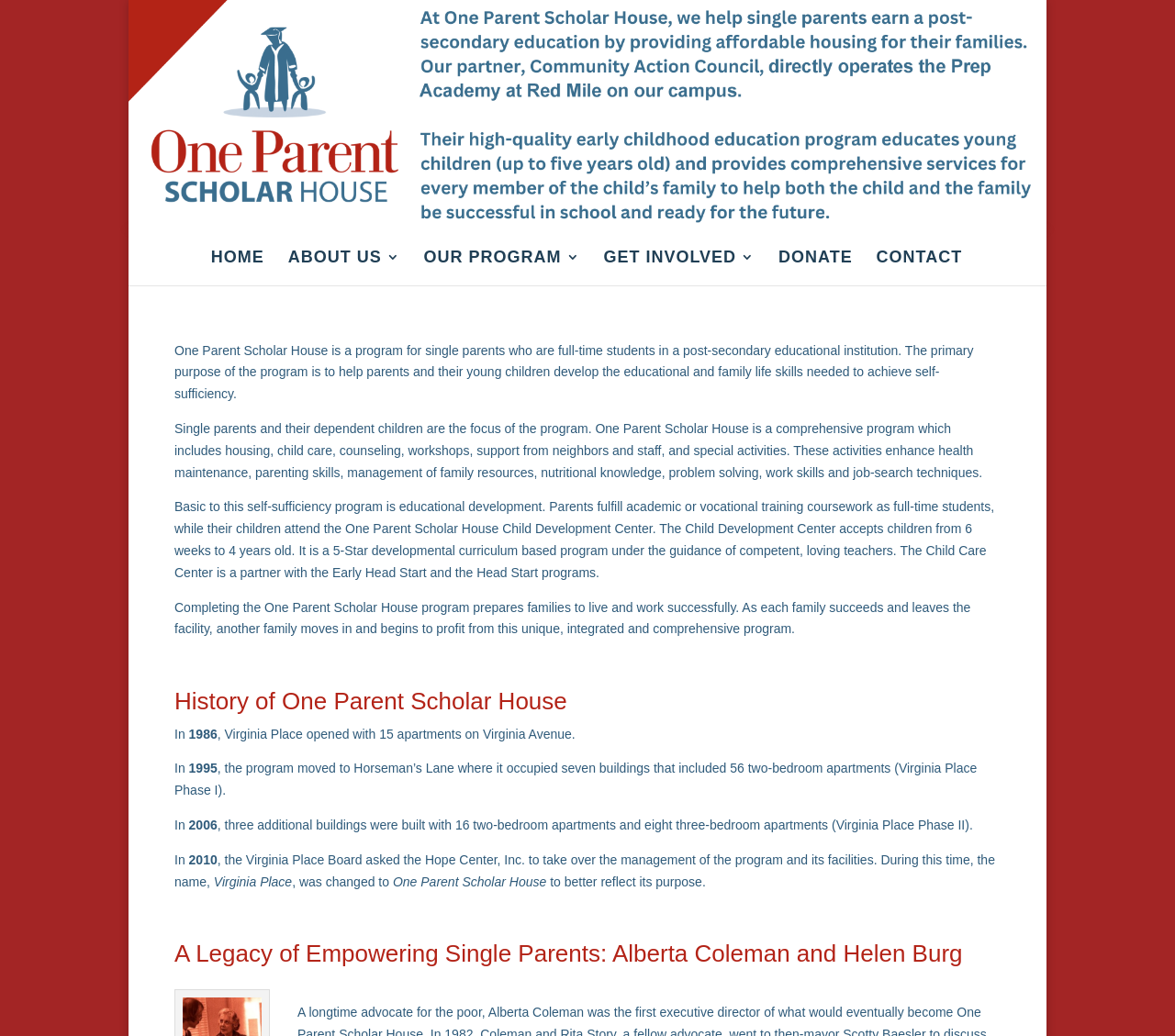Answer the question in a single word or phrase:
What is the primary purpose of One Parent Scholar House?

help parents and their young children